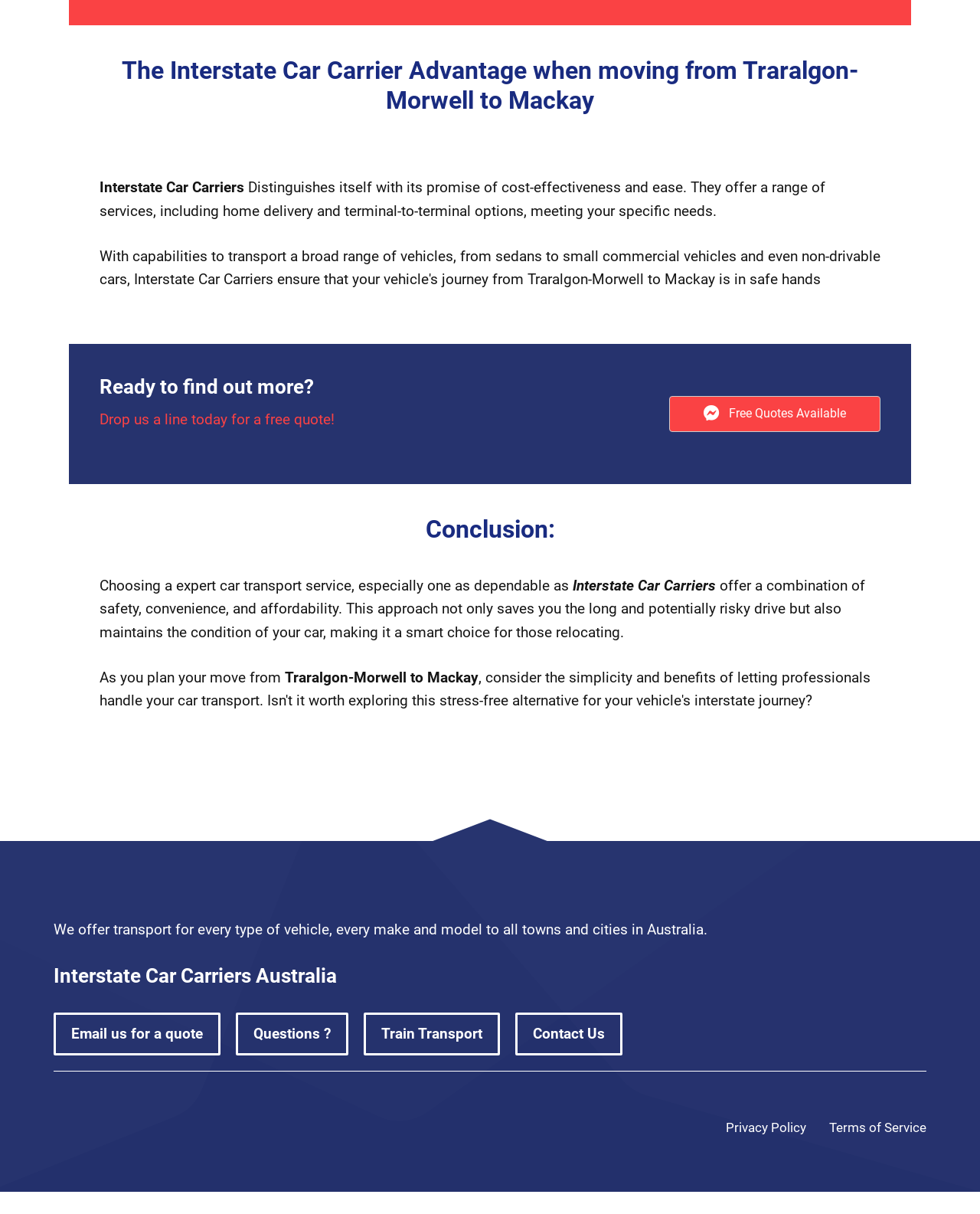Predict the bounding box coordinates of the area that should be clicked to accomplish the following instruction: "Get a free quote". The bounding box coordinates should consist of four float numbers between 0 and 1, i.e., [left, top, right, bottom].

[0.683, 0.326, 0.898, 0.356]